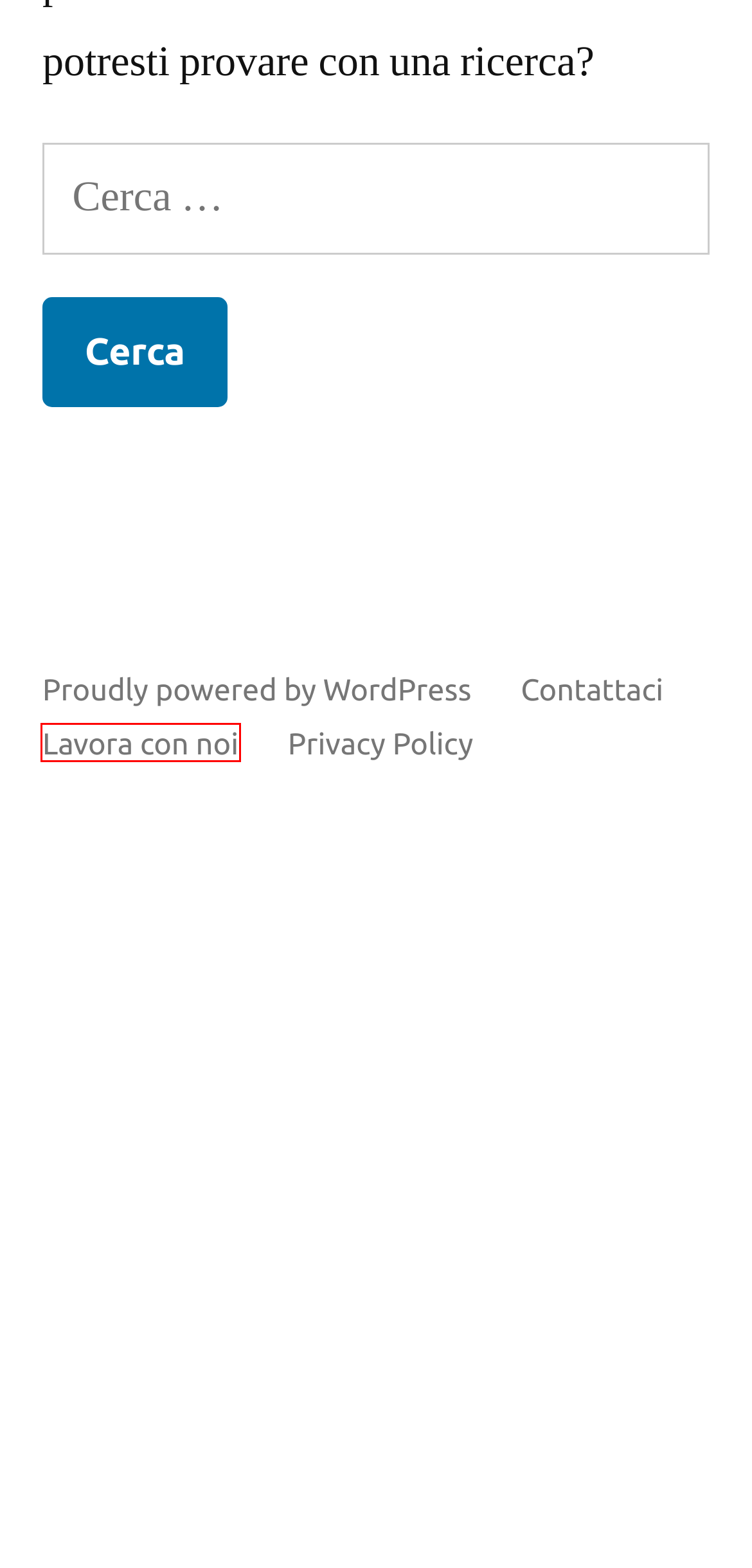You have a screenshot of a webpage with an element surrounded by a red bounding box. Choose the webpage description that best describes the new page after clicking the element inside the red bounding box. Here are the candidates:
A. Privacy Policy
B. Accessori gaming - Migliori Accessori per gaming divisi per categorie
C. Contattaci
D. Manaskill - Lavora con noi
E. Capture Card Guida all'Acquisto - Migliori Game Capture HD 2019
F. Modalità Carriera FIFA 2020 - Le novità della modalità carriera di Fifa20
G. Lista Mazzi Hearthstone - Lista aggiornata Mazzi Heartstone
H. Strumento per blog, piattaforma di pubblicazione, e CMS – WordPress.org Italia

D